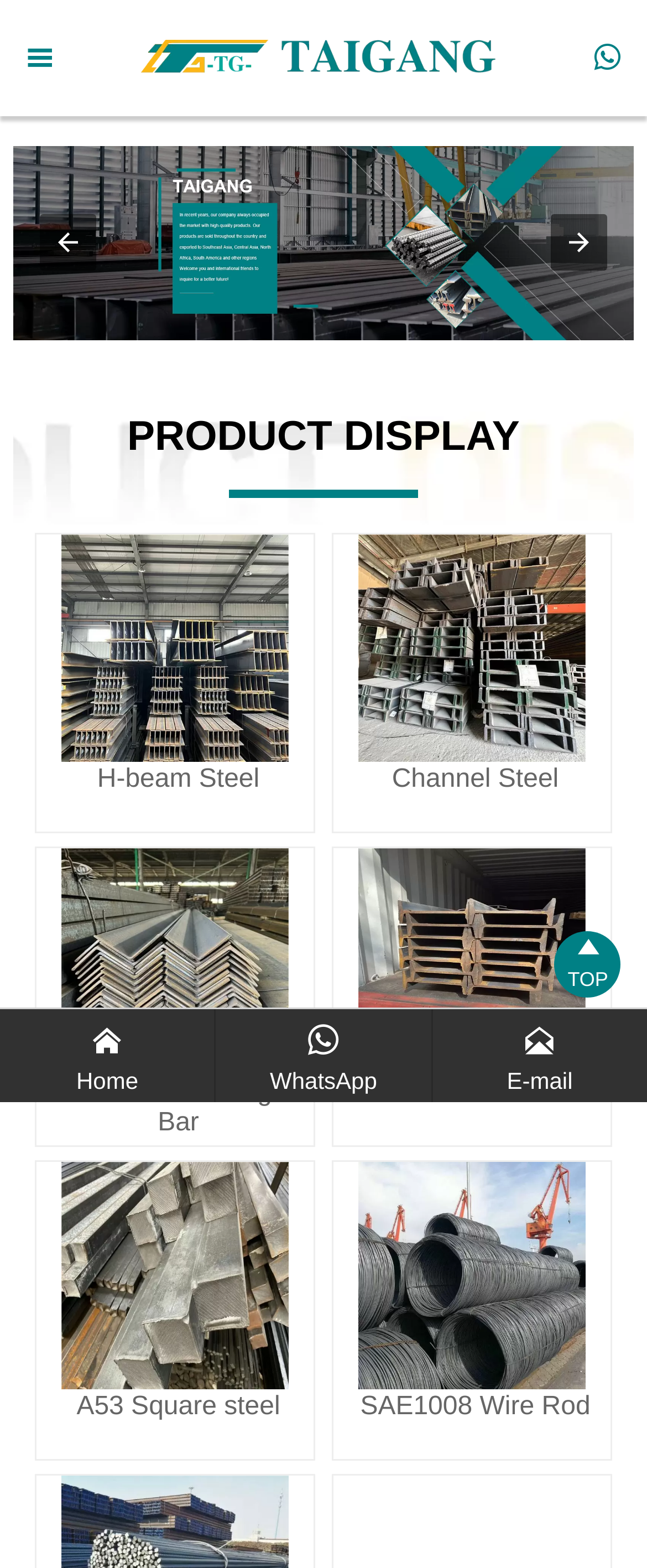Please provide a comprehensive response to the question below by analyzing the image: 
What is the purpose of the 'TOP' button?

The 'TOP' button is located at the bottom of the page, and its icon suggests an upward arrow. This implies that the button is intended to allow users to quickly scroll back to the top of the webpage.